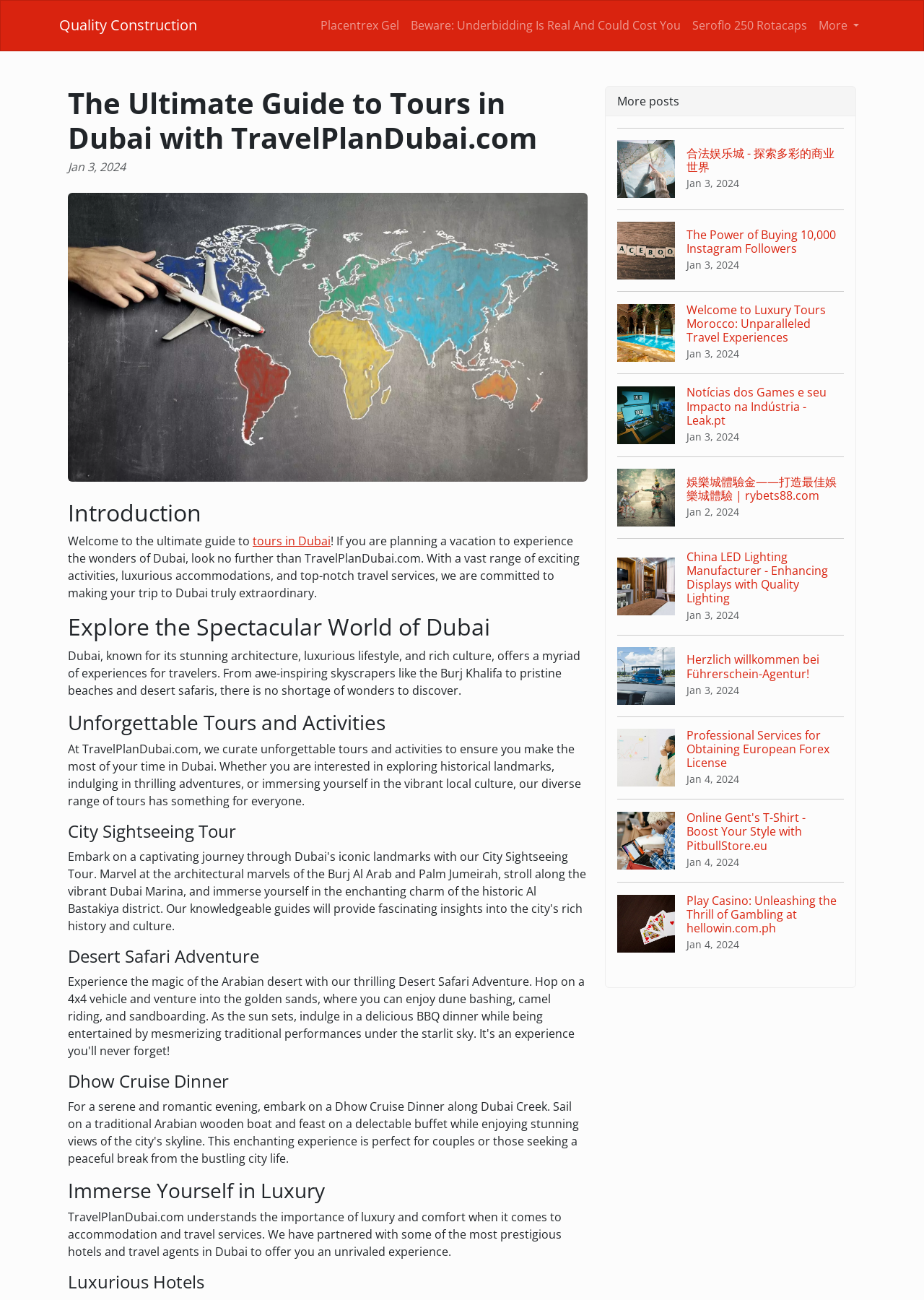What is the main topic of this webpage?
Give a comprehensive and detailed explanation for the question.

Based on the webpage content, the main topic is about tours in Dubai, which is evident from the headings and subheadings that discuss various aspects of Dubai, such as city sightseeing, desert safari, and luxurious hotels.